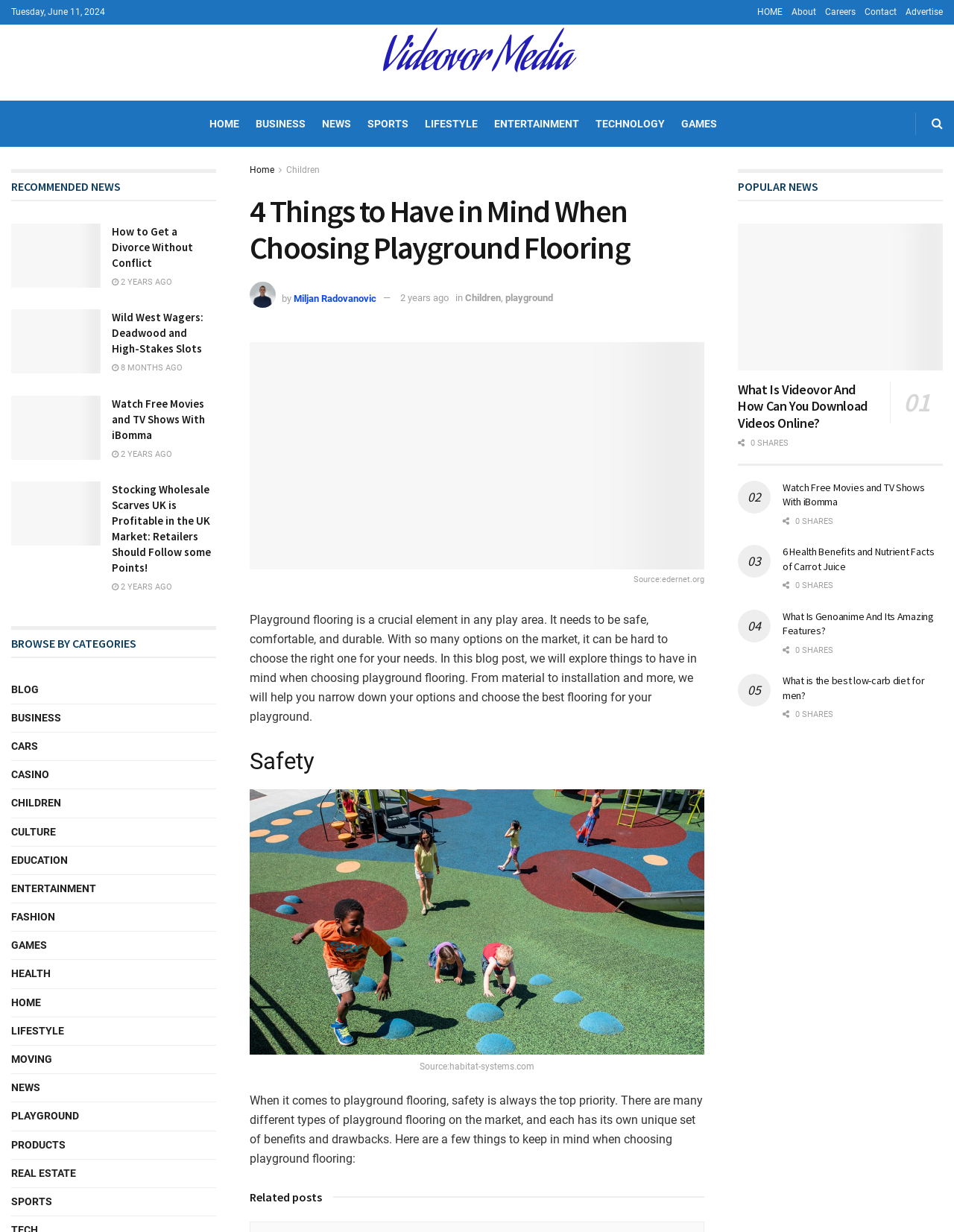What is the main topic of this webpage?
Analyze the screenshot and provide a detailed answer to the question.

Based on the webpage content, I can see that the main topic is about playground flooring, as the heading '4 Things to Have in Mind When Choosing Playground Flooring' and the article content are all related to this topic.